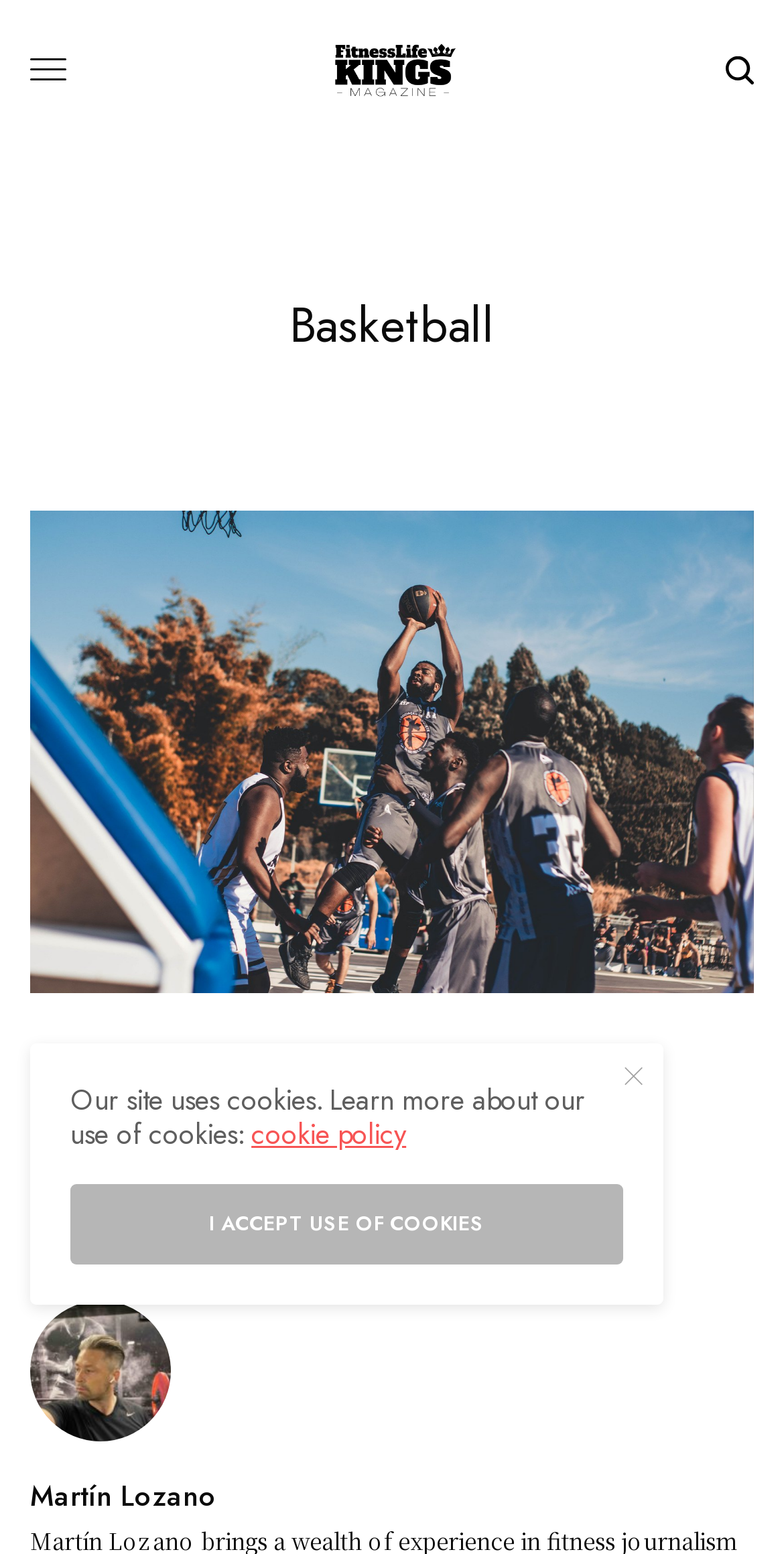Respond with a single word or phrase:
What is the main topic of this webpage?

Basketball